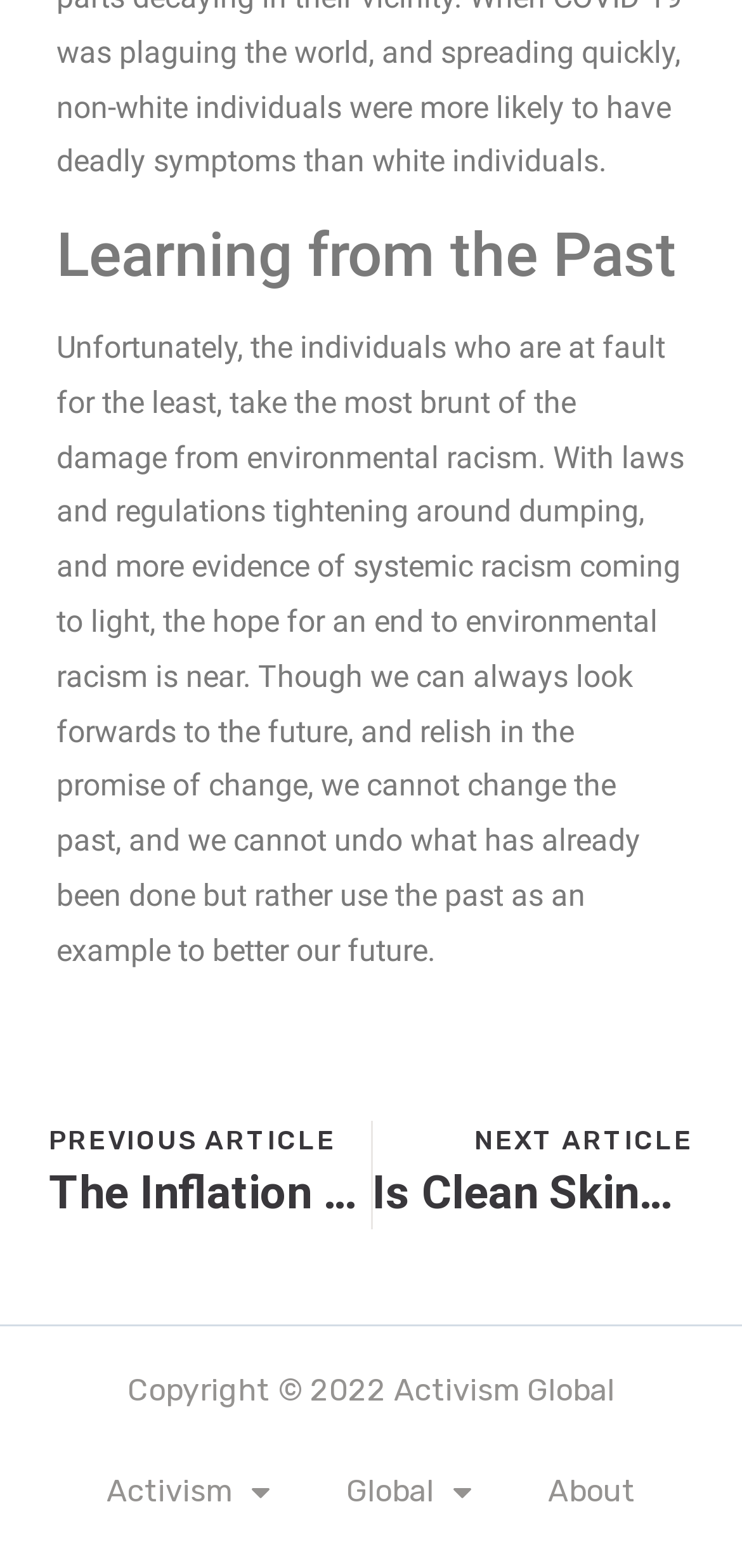Using the description: "Activism", identify the bounding box of the corresponding UI element in the screenshot.

[0.092, 0.933, 0.415, 0.969]